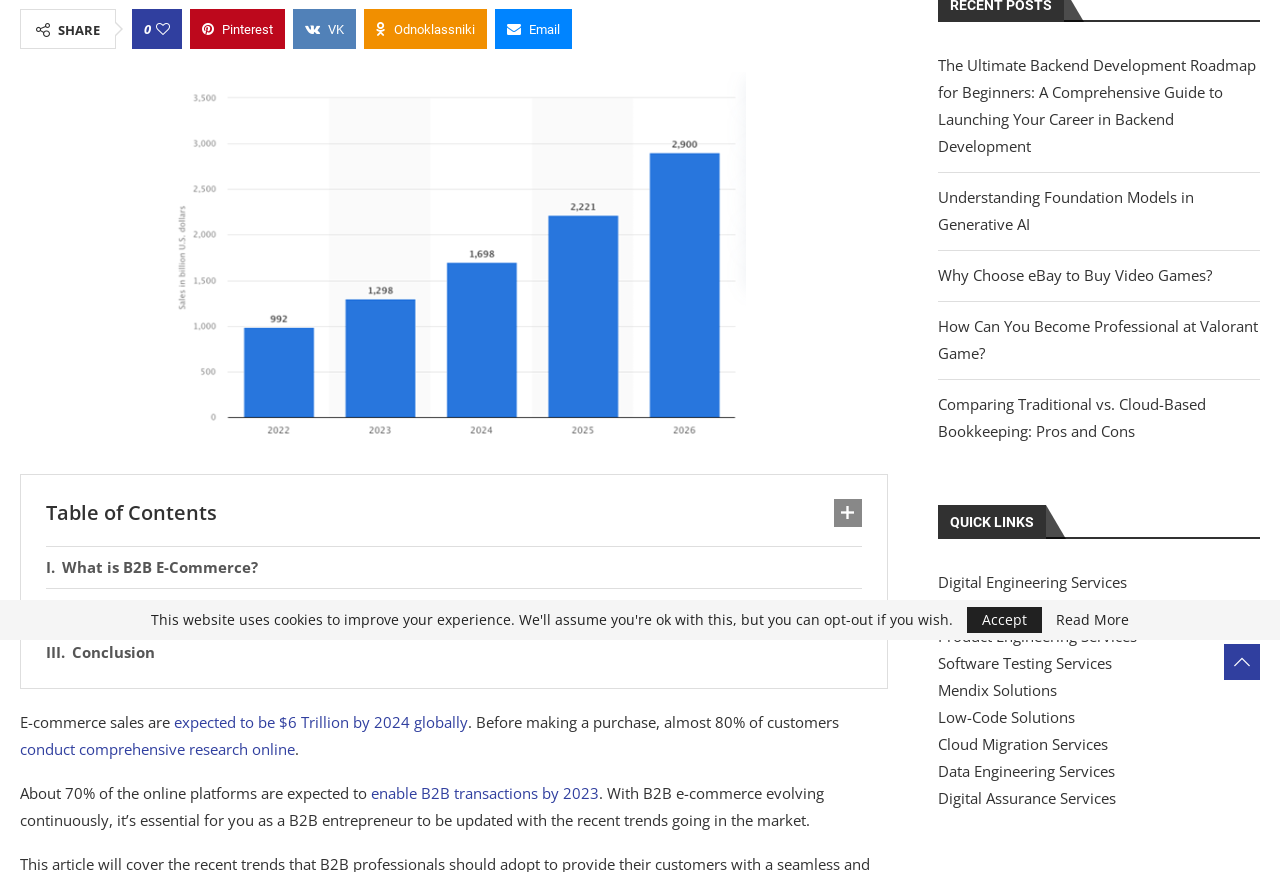Bounding box coordinates are specified in the format (top-left x, top-left y, bottom-right x, bottom-right y). All values are floating point numbers bounded between 0 and 1. Please provide the bounding box coordinate of the region this sentence describes: Cloud Migration Services

[0.733, 0.842, 0.865, 0.865]